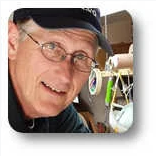What technique might he be involved with?
Respond to the question with a single word or phrase according to the image.

Raku firing